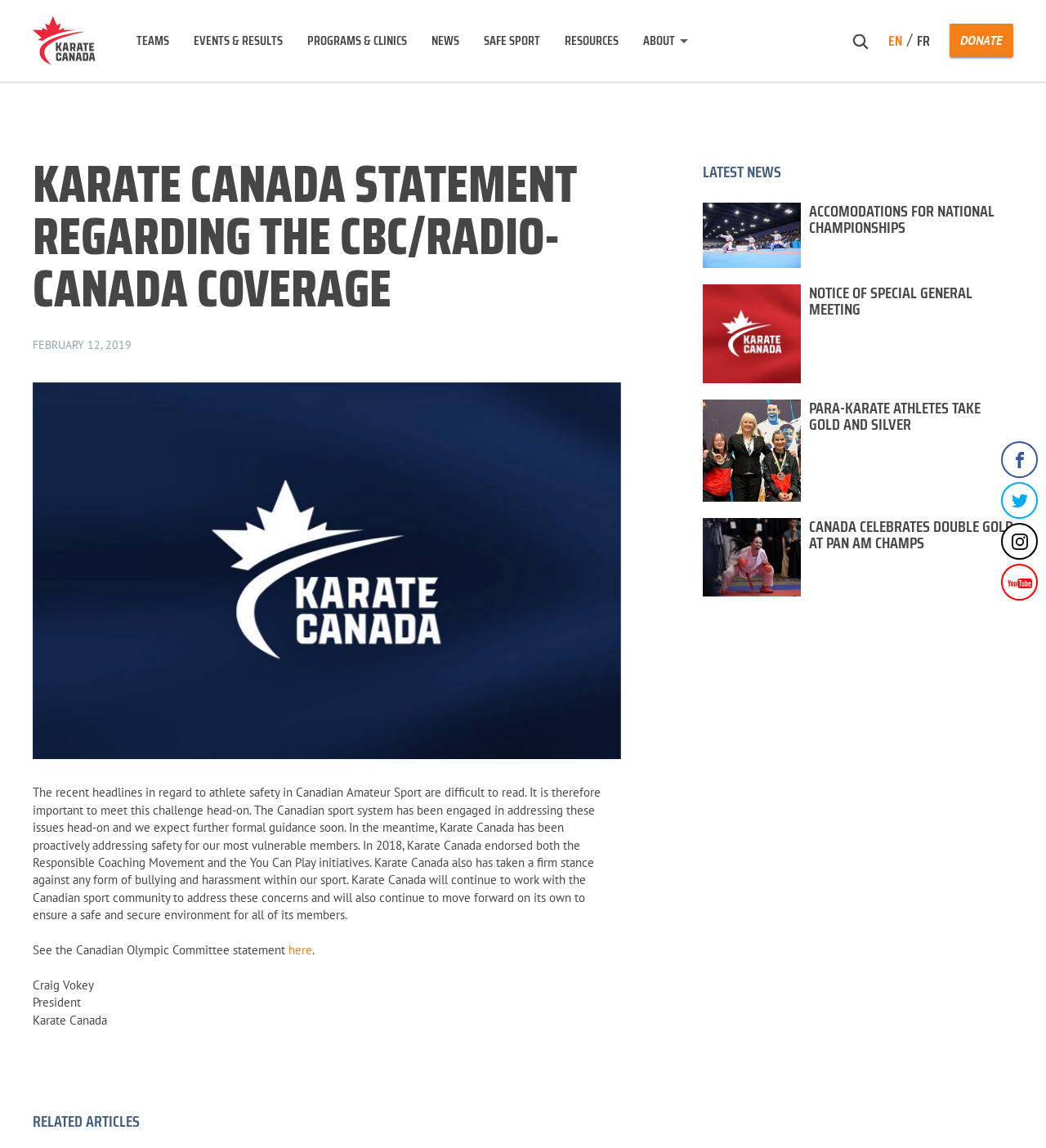What is the topic of the statement?
Offer a detailed and exhaustive answer to the question.

The topic of the statement can be inferred from the text content of the webpage. The statement mentions 'athlete safety in Canadian Amateur Sport' and discusses the efforts of Karate Canada to address this issue.